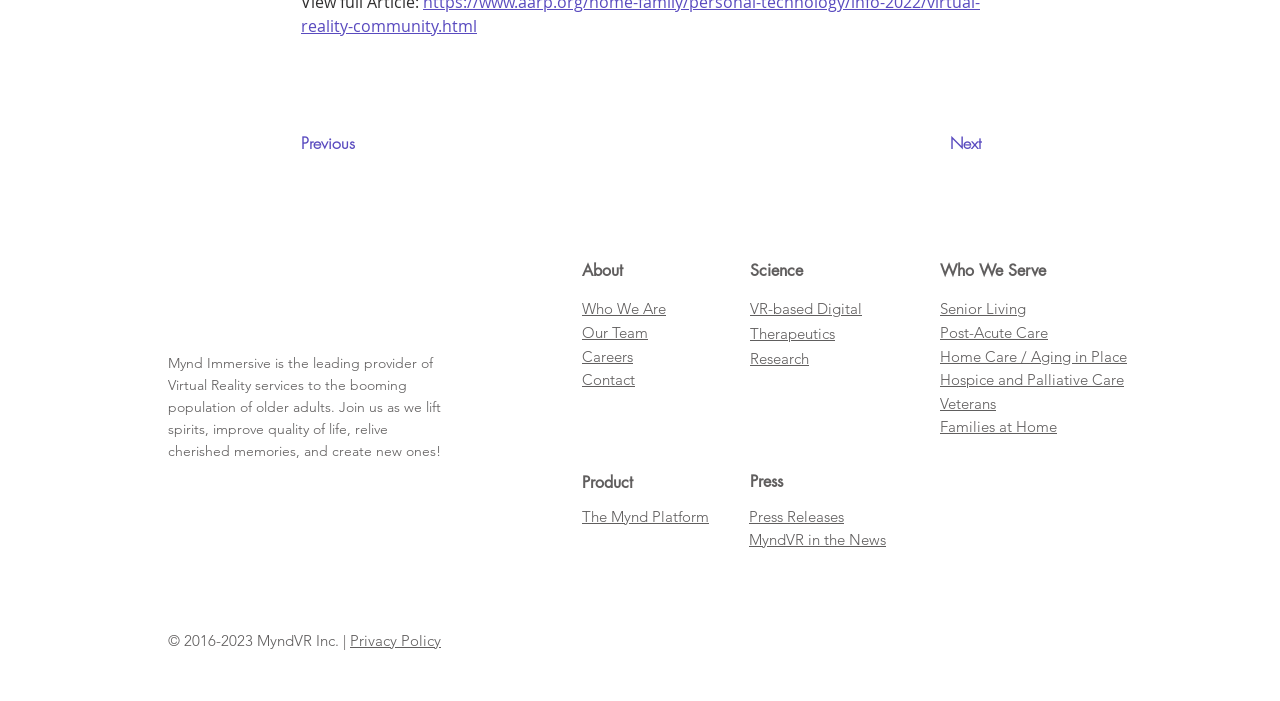What is the company name?
Based on the content of the image, thoroughly explain and answer the question.

The company name is obtained from the logo image description 'Mynd Immersive Logo-2.2.png' and the text 'Mynd Immersive is the leading provider of Virtual Reality services...'.